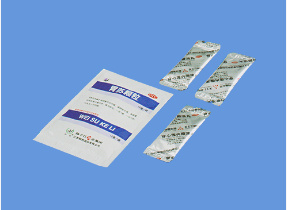Provide a one-word or short-phrase answer to the question:
What type of products are in the packets?

Pharmaceutical or health-related